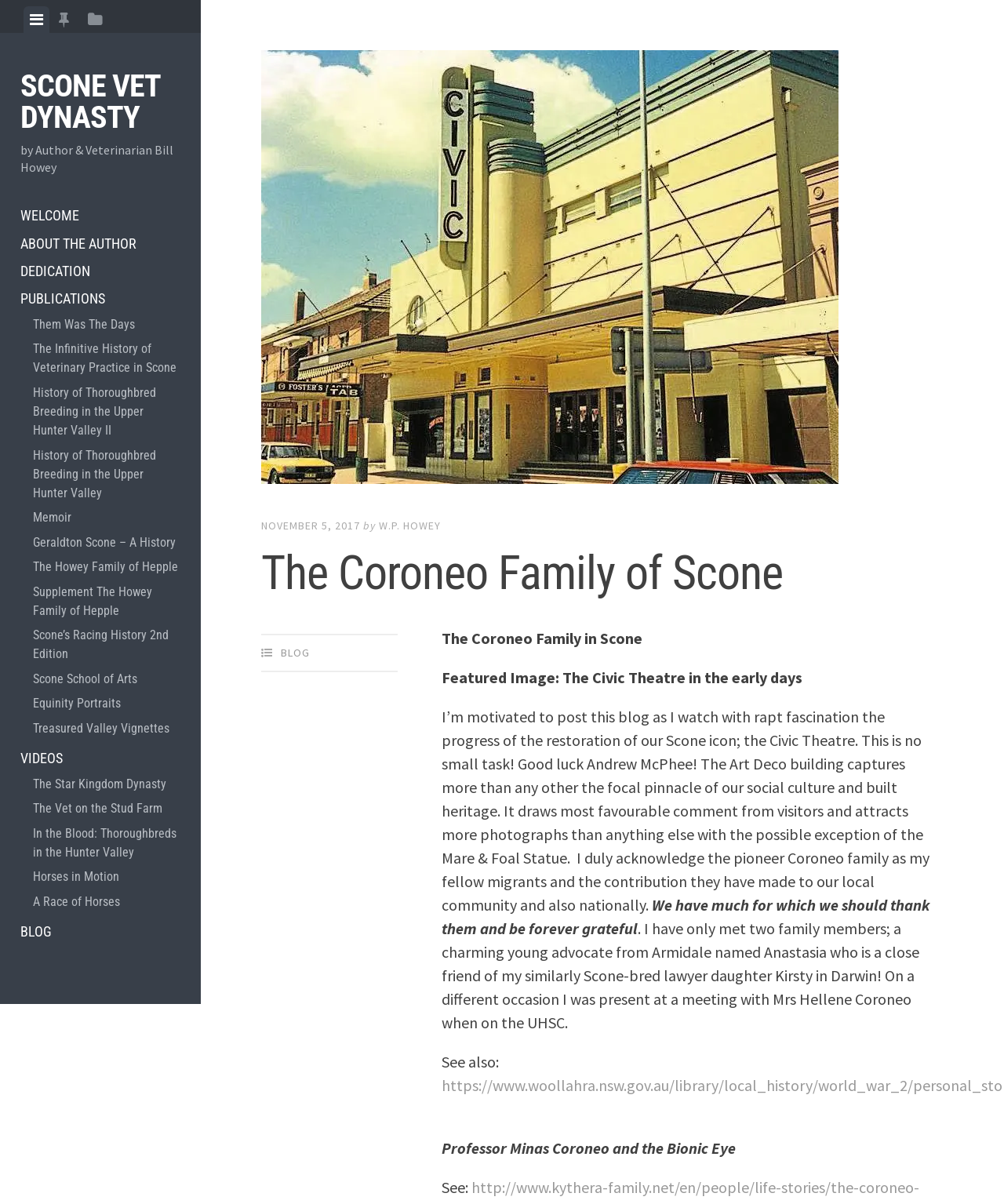What is the name of the author?
Please analyze the image and answer the question with as much detail as possible.

The heading 'by Author & Veterinarian Bill Howey' suggests that the author's name is Bill Howey.